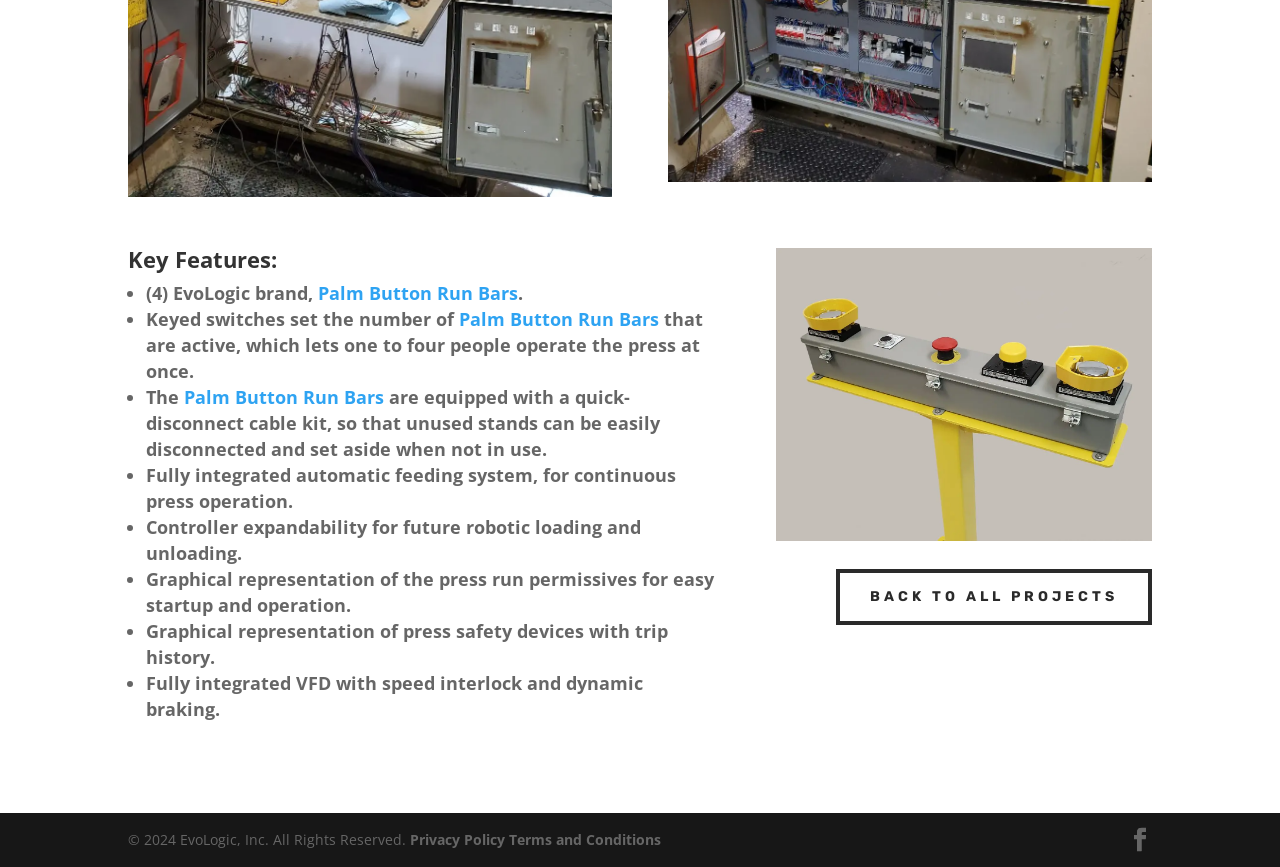Identify the bounding box for the described UI element. Provide the coordinates in (top-left x, top-left y, bottom-right x, bottom-right y) format with values ranging from 0 to 1: Terms and Conditions

[0.398, 0.958, 0.516, 0.98]